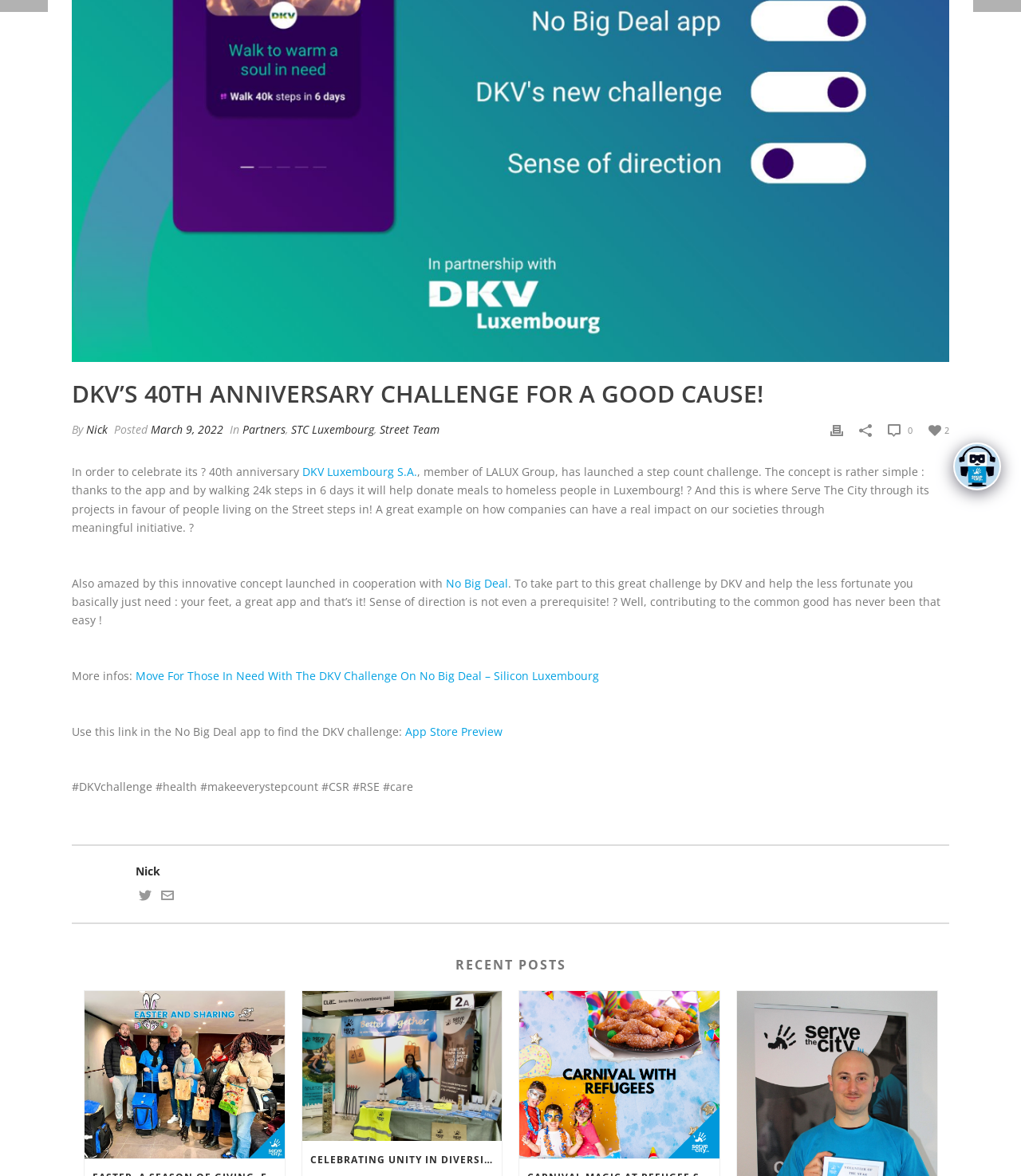Determine the bounding box coordinates for the HTML element described here: "Nick".

[0.084, 0.359, 0.105, 0.371]